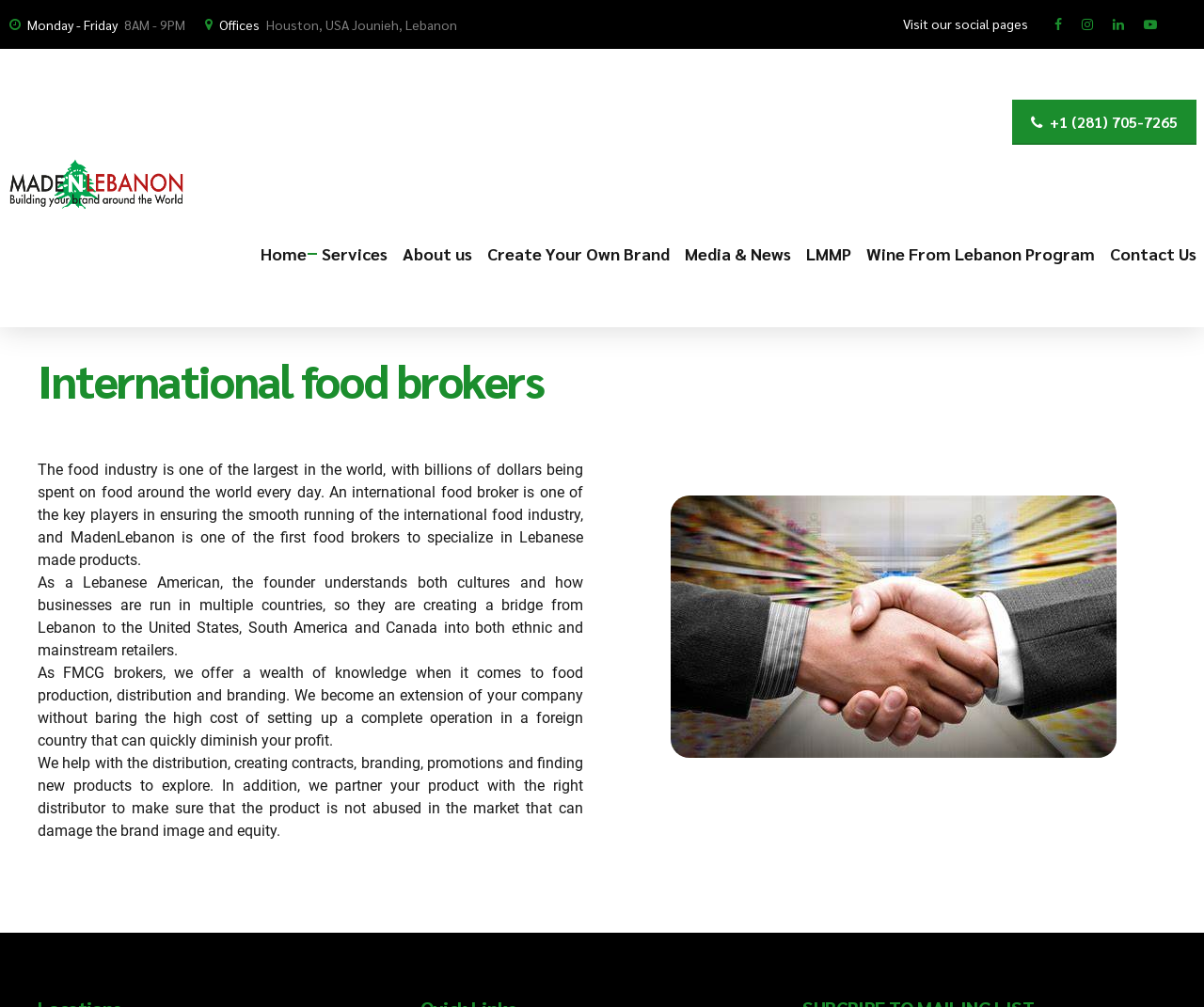Can you extract the primary headline text from the webpage?

International food brokers